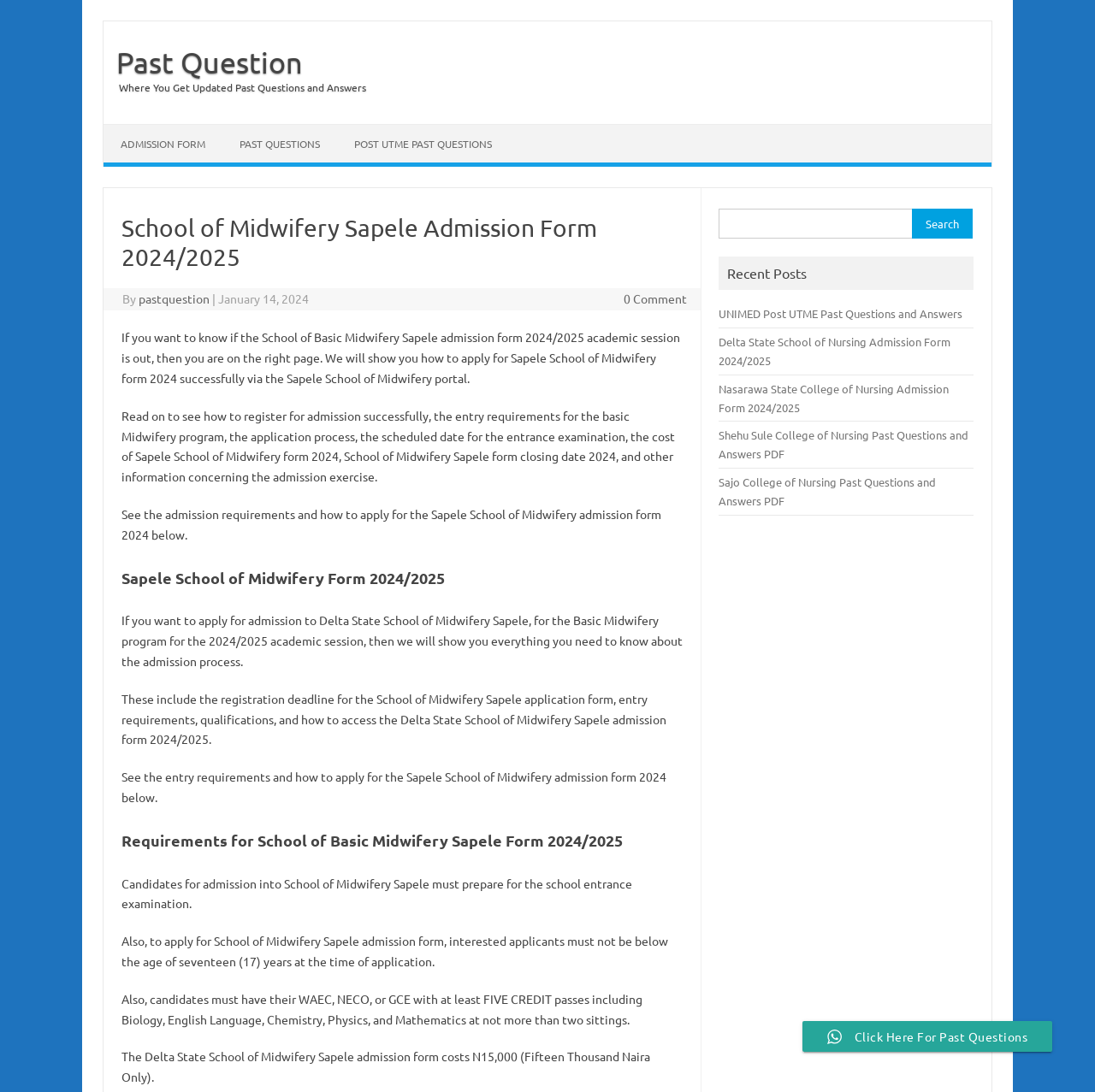Indicate the bounding box coordinates of the element that needs to be clicked to satisfy the following instruction: "Search for a specific term". The coordinates should be four float numbers between 0 and 1, i.e., [left, top, right, bottom].

[0.657, 0.191, 0.834, 0.219]